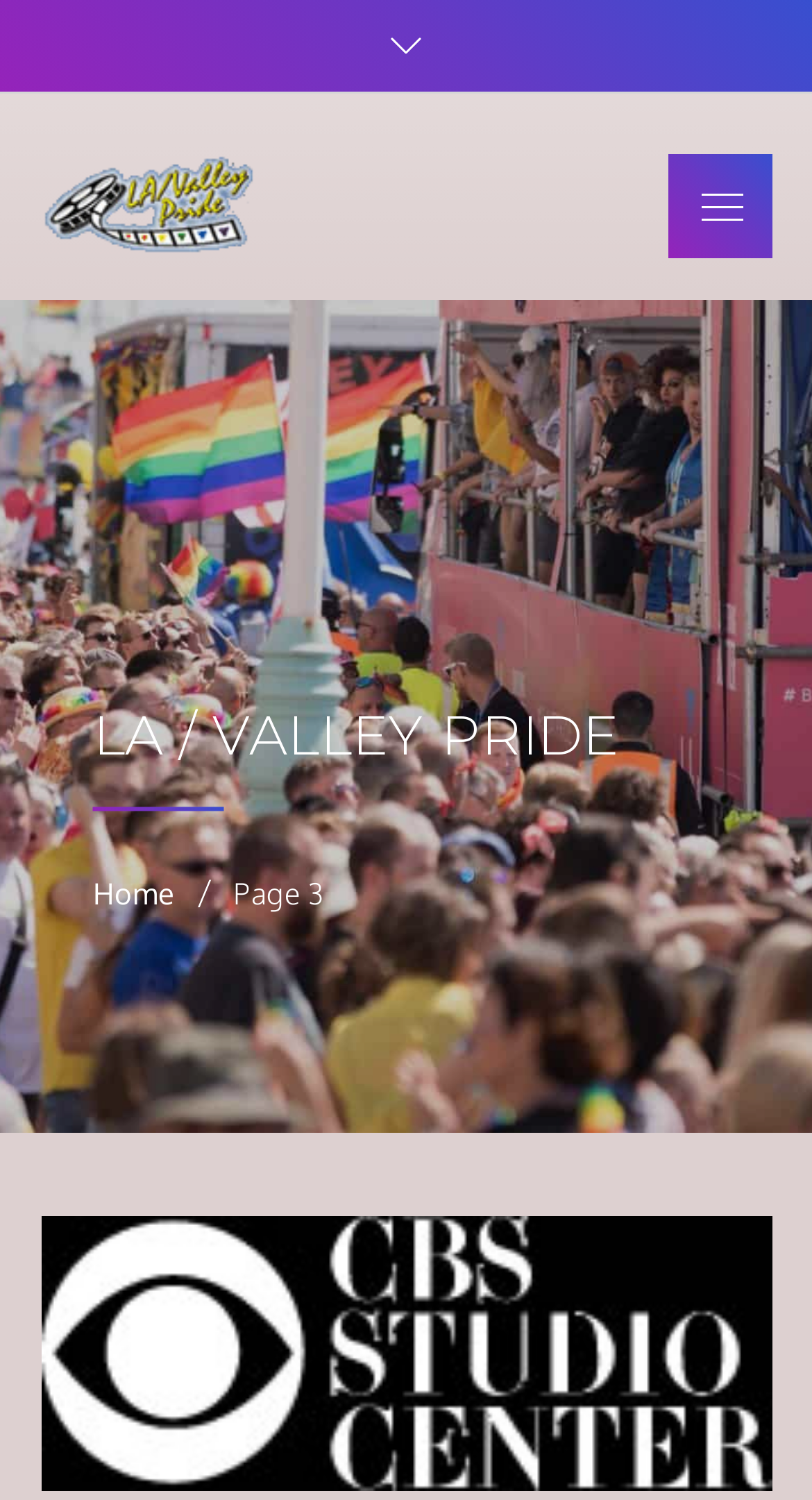Bounding box coordinates should be provided in the format (top-left x, top-left y, bottom-right x, bottom-right y) with all values between 0 and 1. Identify the bounding box for this UI element: alt="Save the Date!"

[0.05, 0.886, 0.95, 0.914]